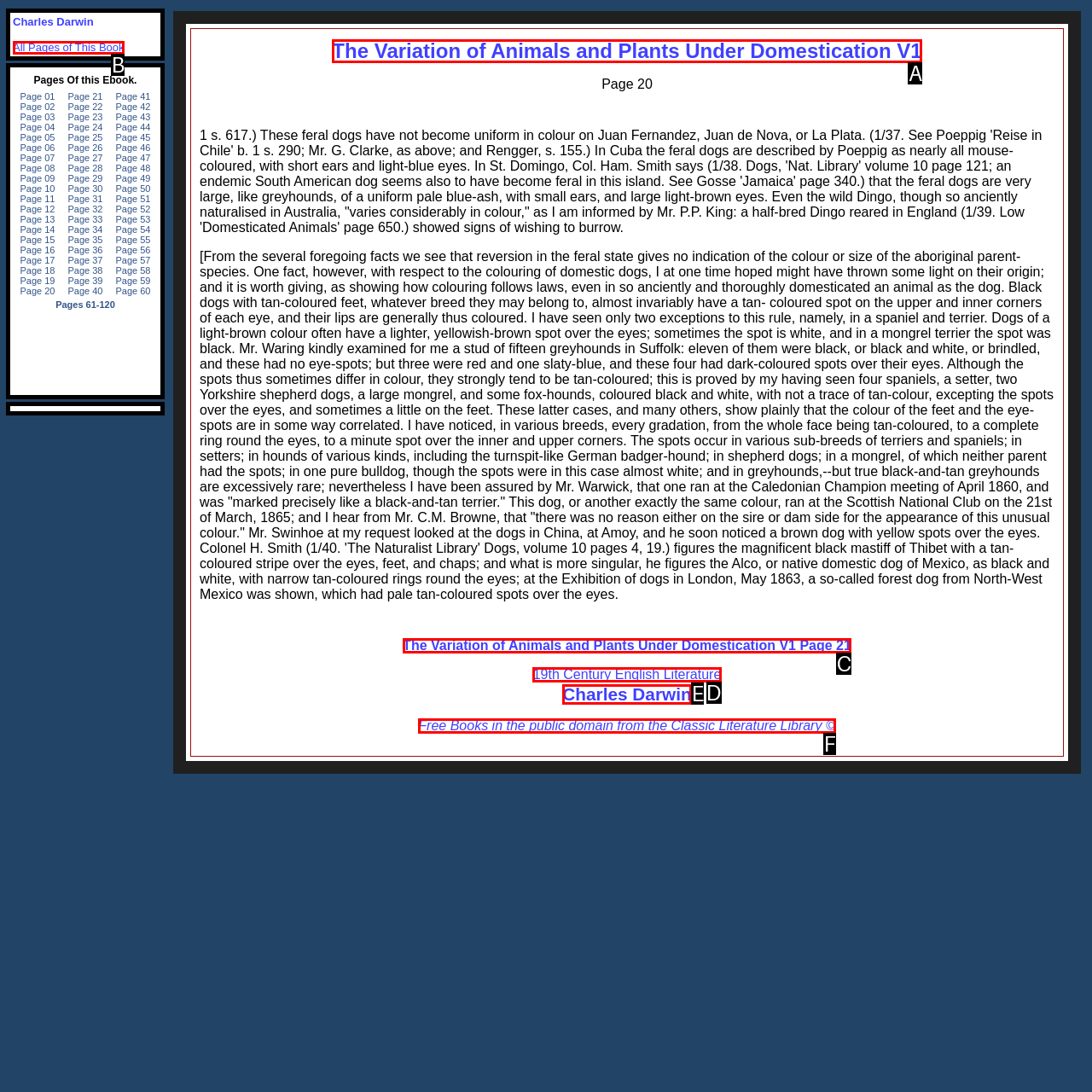From the given options, choose the HTML element that aligns with the description: All Pages of This Book. Respond with the letter of the selected element.

B